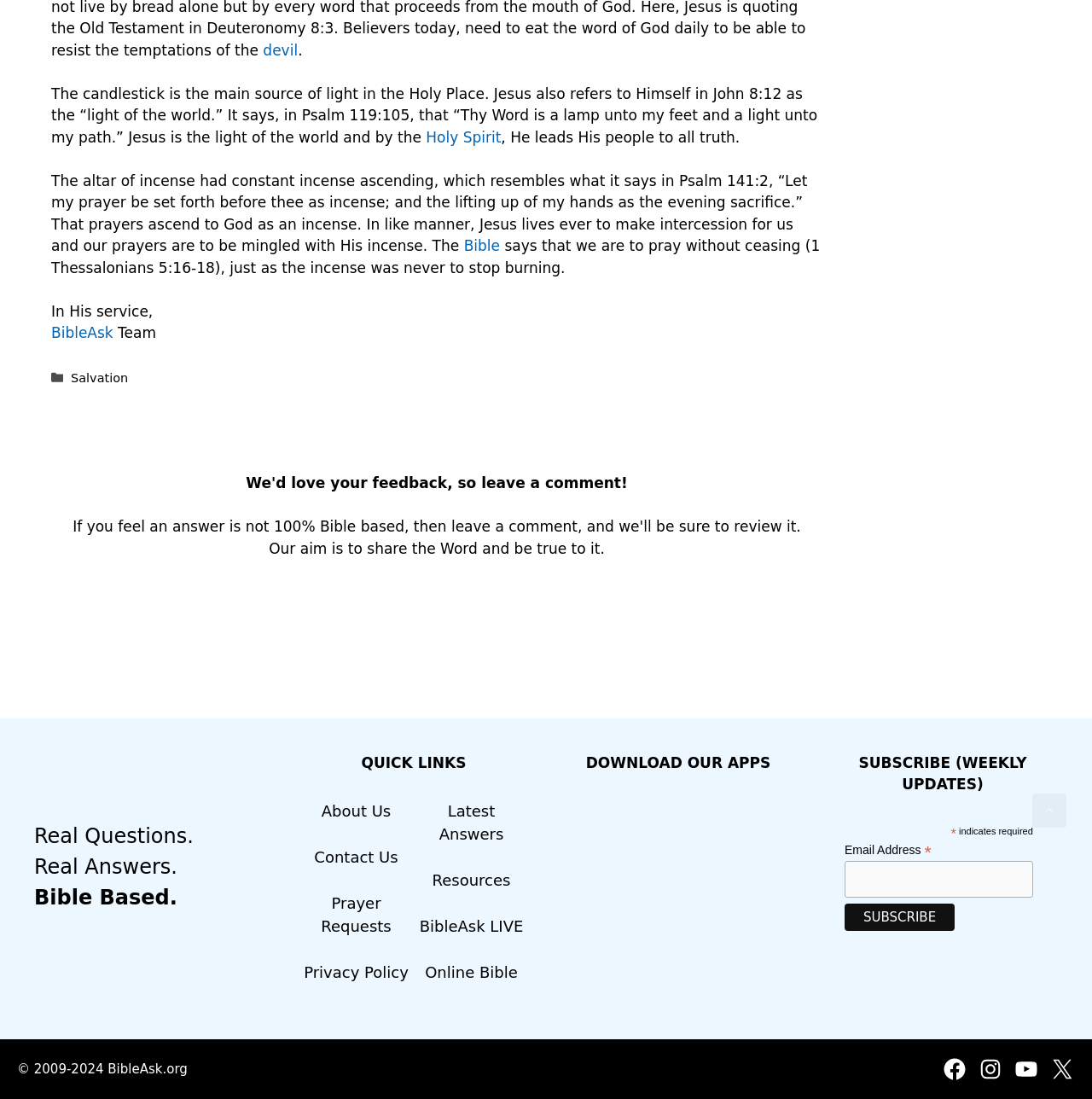Provide the bounding box coordinates of the section that needs to be clicked to accomplish the following instruction: "Learn about what is Osteopathy."

None